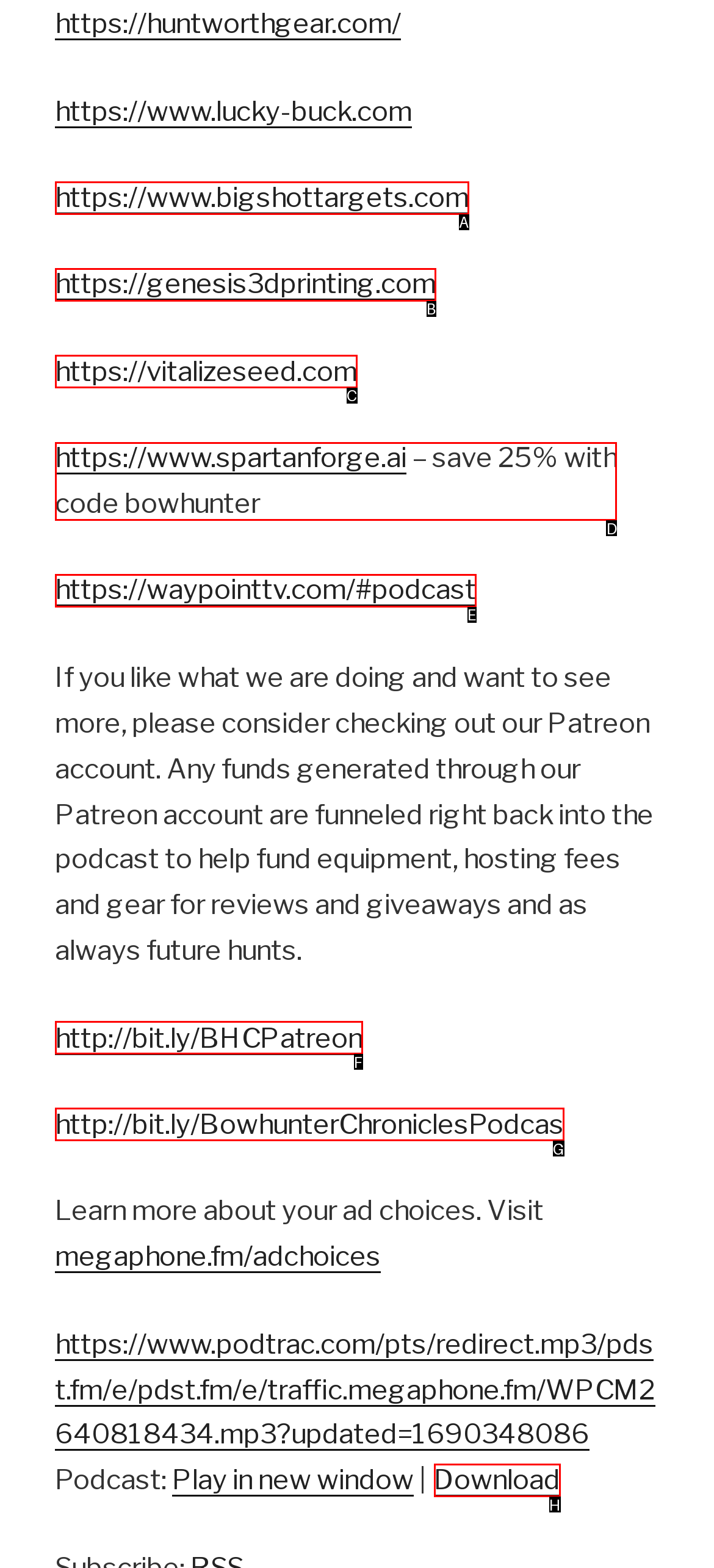Identify the correct UI element to click on to achieve the following task: Get 25% off with code bowhunter Respond with the corresponding letter from the given choices.

D